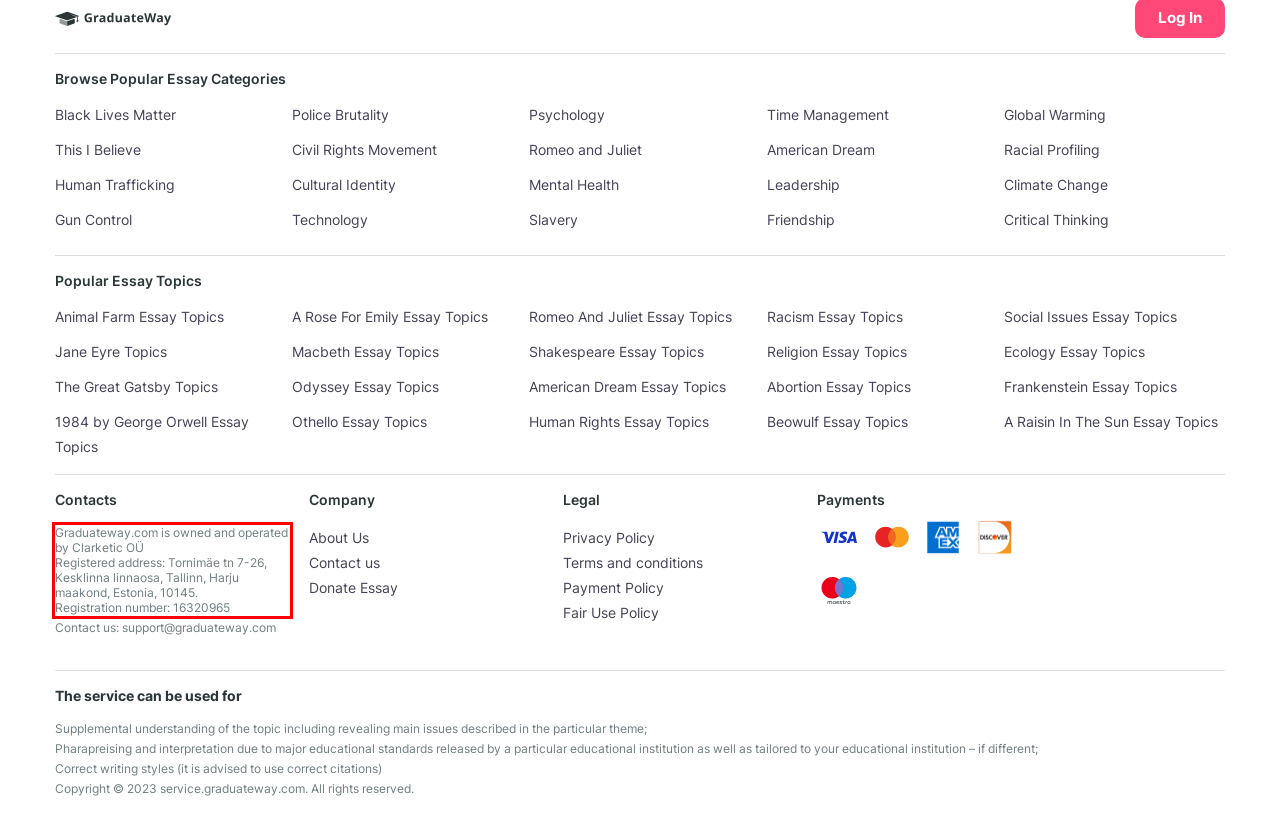Given the screenshot of the webpage, identify the red bounding box, and recognize the text content inside that red bounding box.

Graduateway.com is owned and operated by Clarketic OÜ Registered address: Tornimäe tn 7-26, Kesklinna linnaosa, Tallinn, Harju maakond, Estonia, 10145. Registration number: 16320965